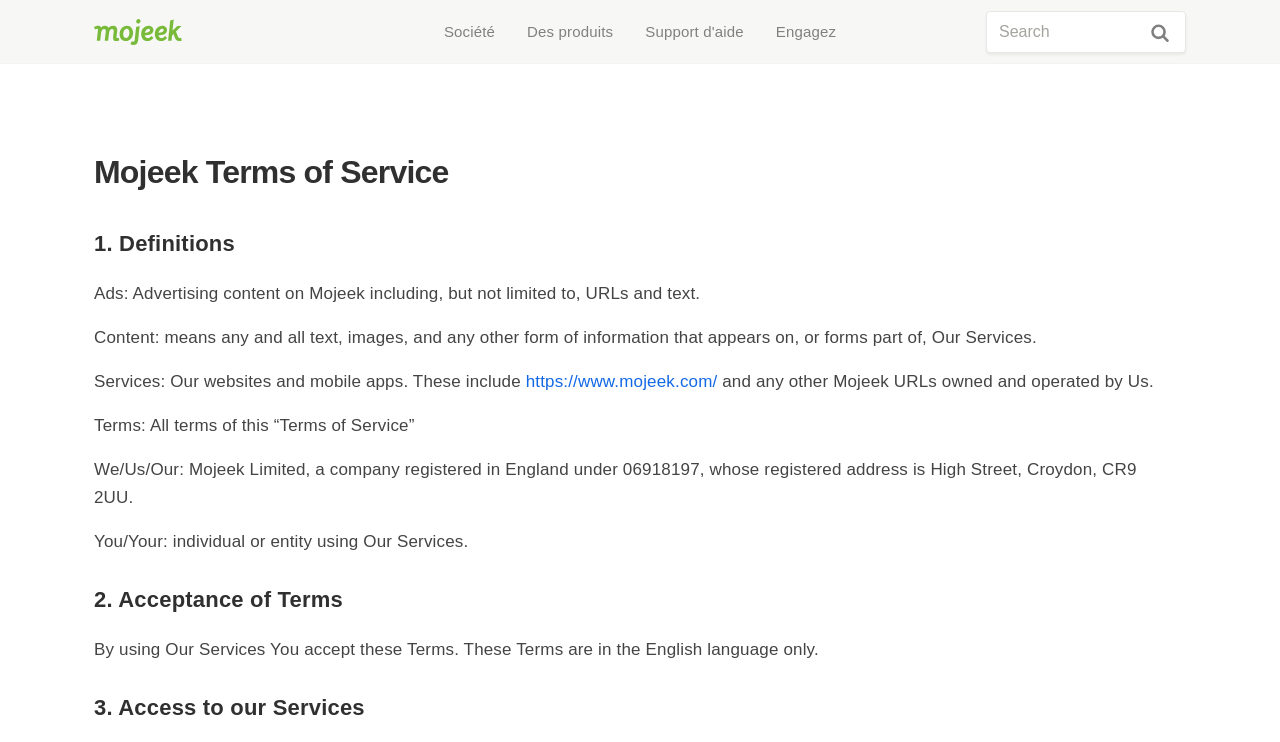Determine the main headline of the webpage and provide its text.

Mojeek Terms of Service